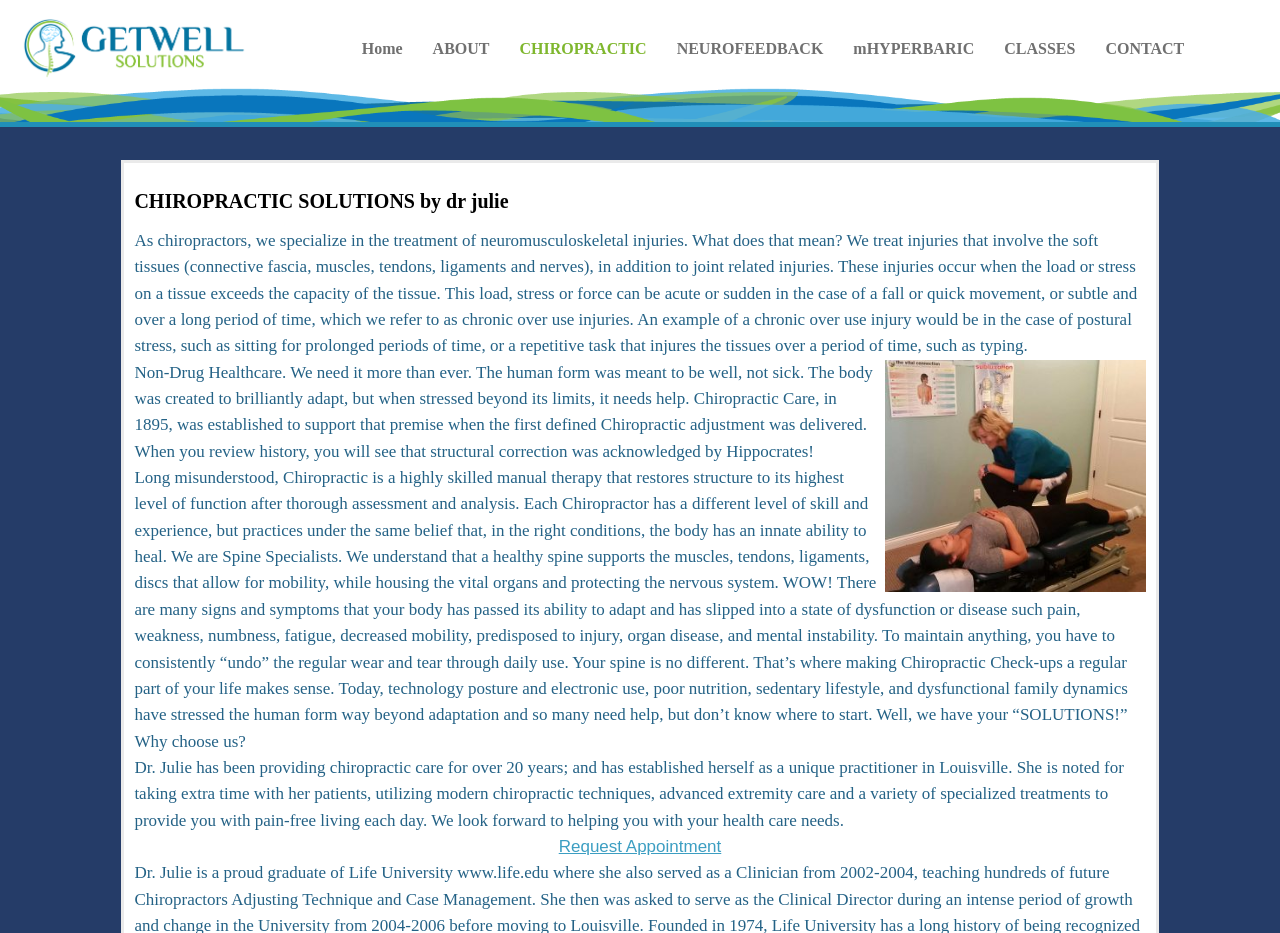What can be treated by chiropractors according to the website?
Answer the question based on the image using a single word or a brief phrase.

Neuromusculoskeletal injuries